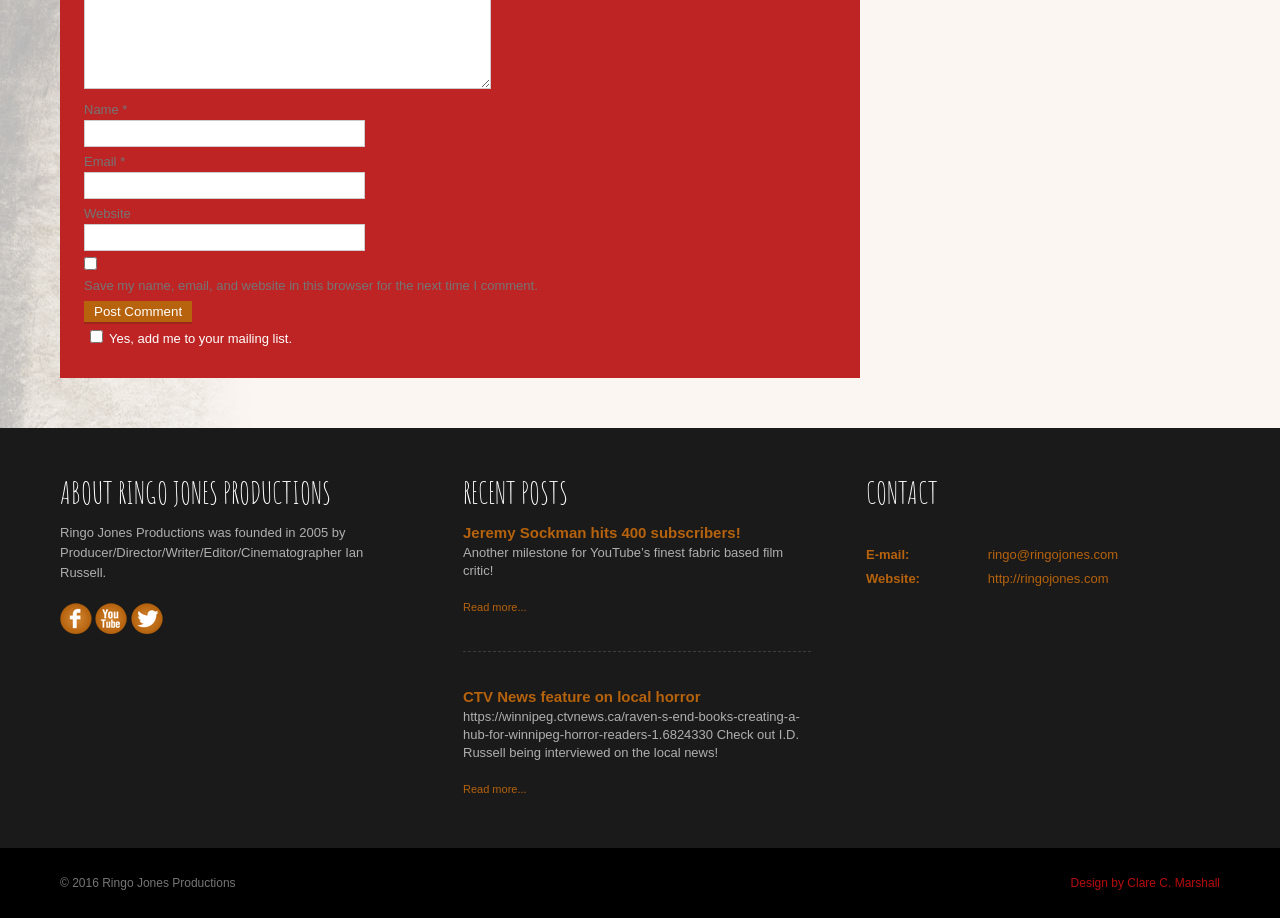What is the purpose of the checkbox 'Save my name, email, and website in this browser for the next time I comment'?
Respond to the question with a well-detailed and thorough answer.

The checkbox 'Save my name, email, and website in this browser for the next time I comment' is likely used to save the user's information for future comments, so they don't have to re-enter their details every time.